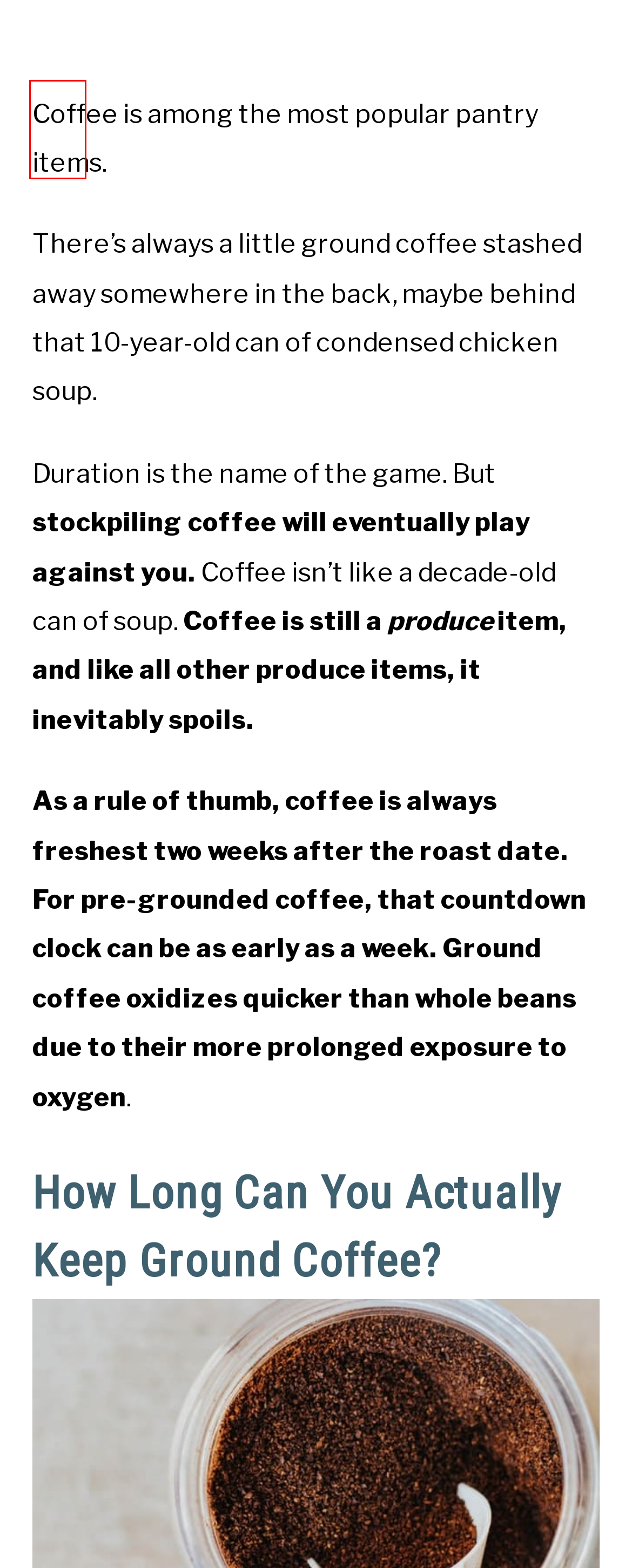You are given a screenshot of a webpage with a red rectangle bounding box around an element. Choose the best webpage description that matches the page after clicking the element in the bounding box. Here are the candidates:
A. Home - Carmel Bay Coffee
B. Troy De Ville, Author at Carmel Bay Coffee
C. 11 Tips To Storing Coffee the Right Way - Carmel Bay Coffee
D. About Us - Carmel Bay Coffee
E. Coffee Grinders Archives - Carmel Bay Coffee
F. Coffee Recipes Archives - Carmel Bay Coffee
G. Contact Us - Carmel Bay Coffee
H. Food Recipes Archives - Carmel Bay Coffee

B